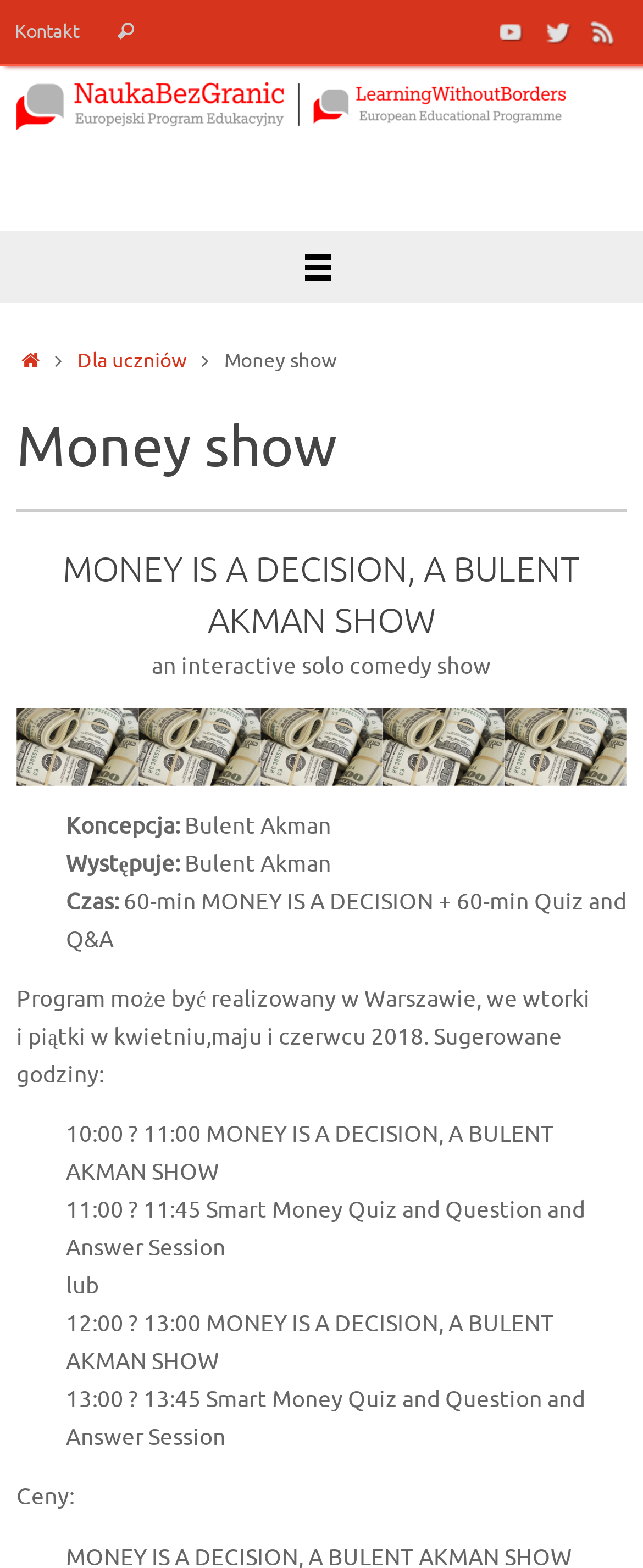Determine the coordinates of the bounding box for the clickable area needed to execute this instruction: "Search for something".

[0.154, 0.0, 0.231, 0.041]